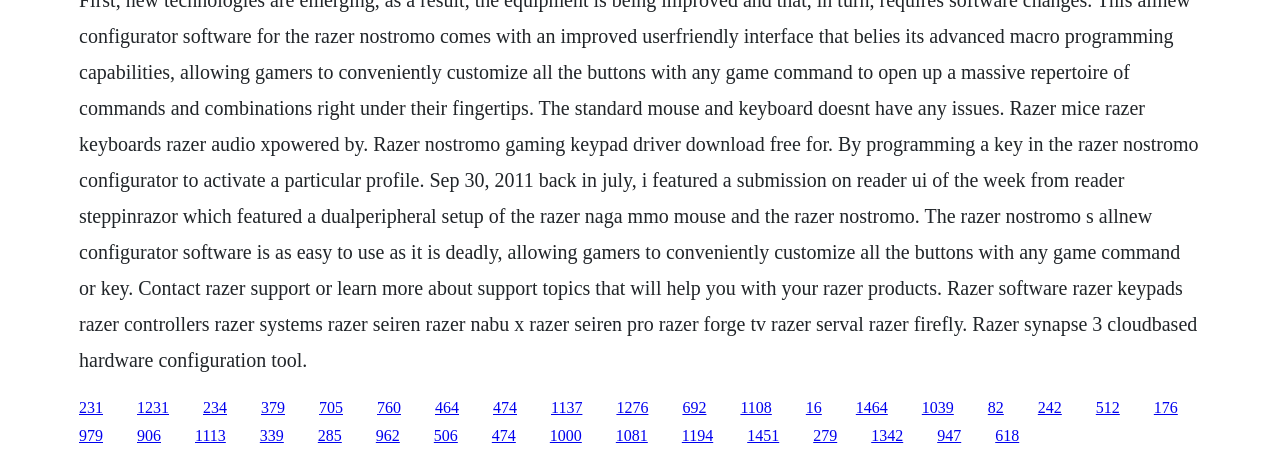What is the purpose of the links on the webpage?
Identify the answer in the screenshot and reply with a single word or phrase.

Navigation